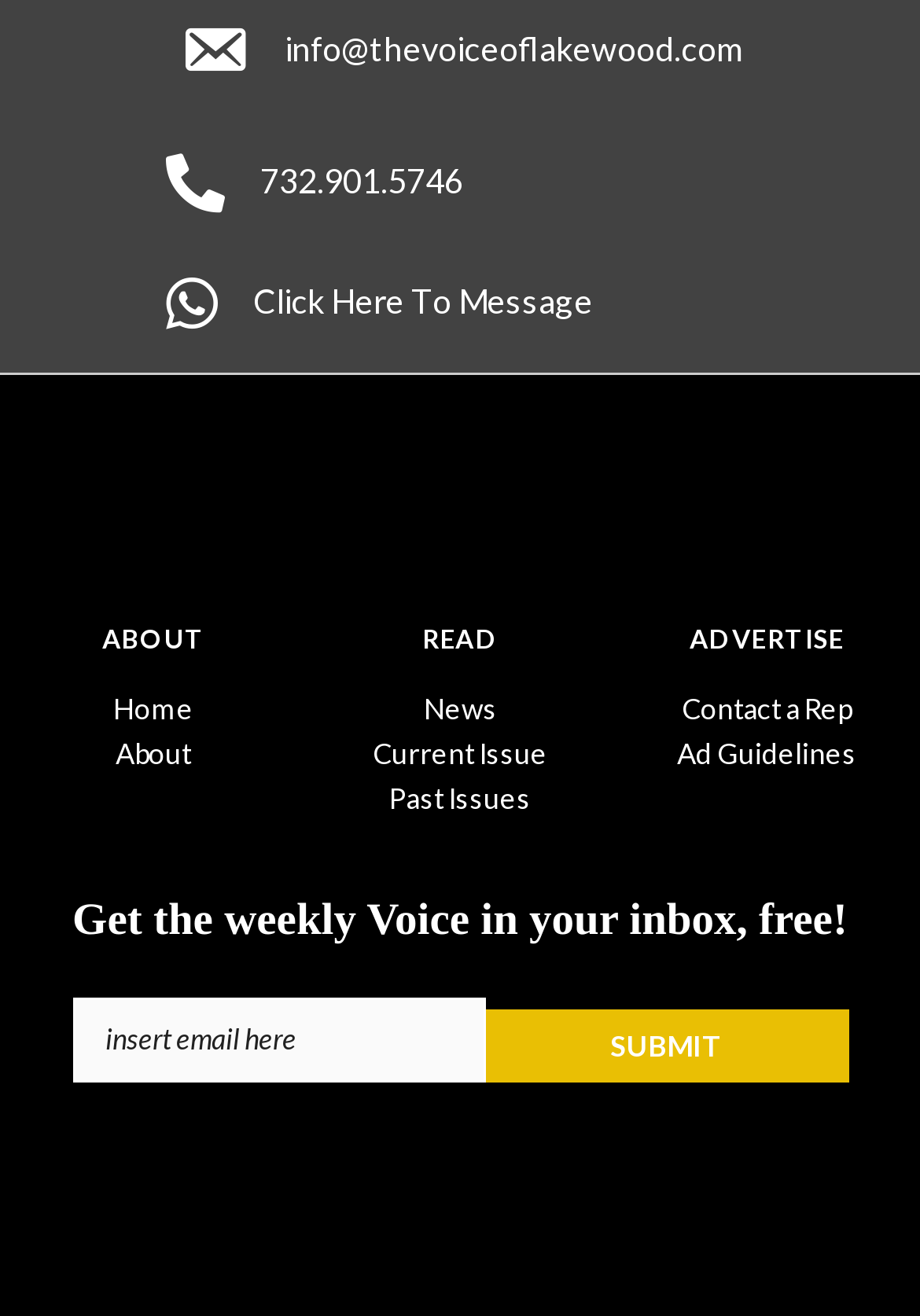Extract the bounding box coordinates for the described element: "aria-label="email" name="uabb-subscribe-form-email" placeholder="insert email here"". The coordinates should be represented as four float numbers between 0 and 1: [left, top, right, bottom].

[0.078, 0.759, 0.527, 0.823]